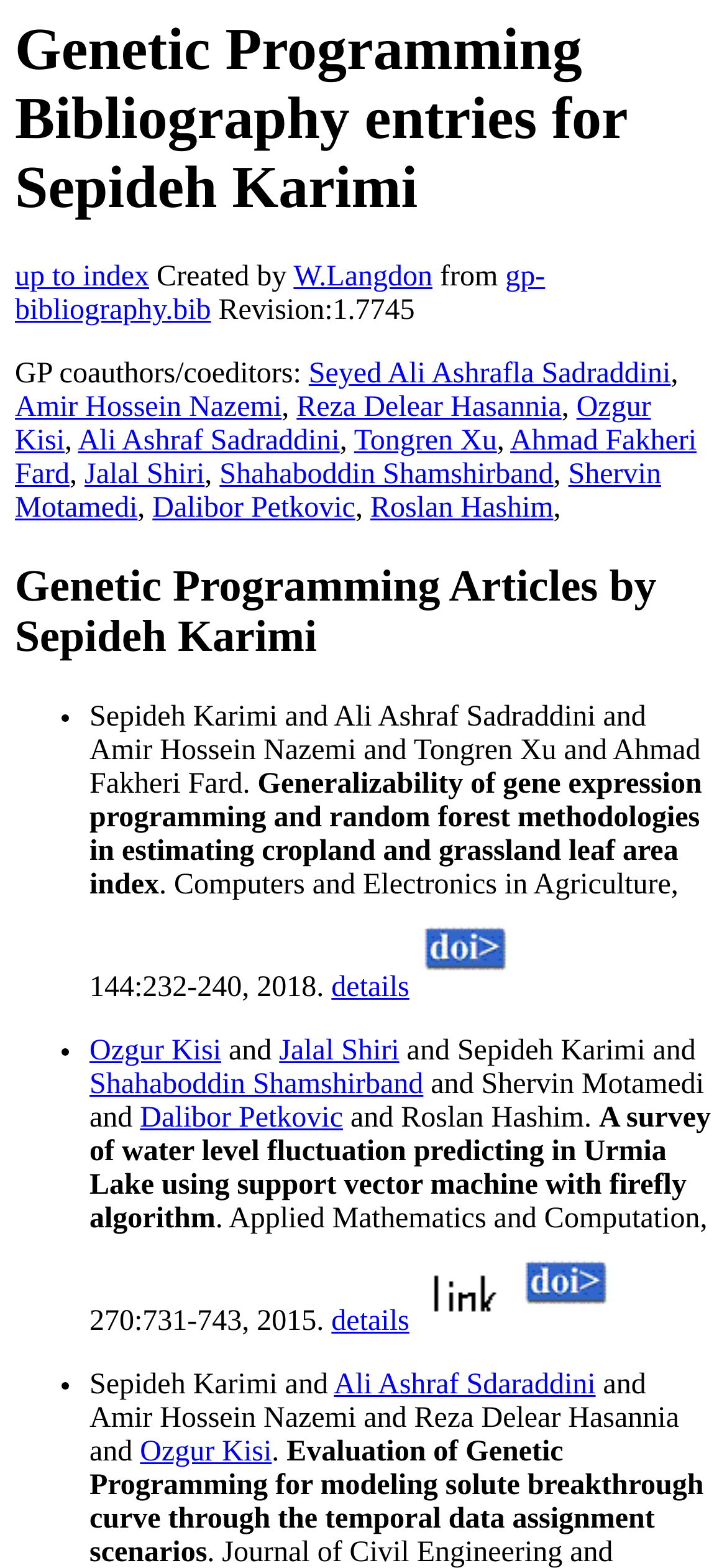Give a short answer to this question using one word or a phrase:
What is the title of the first article listed?

Generalizability of gene expression programming and random forest methodologies in estimating cropland and grassland leaf area index